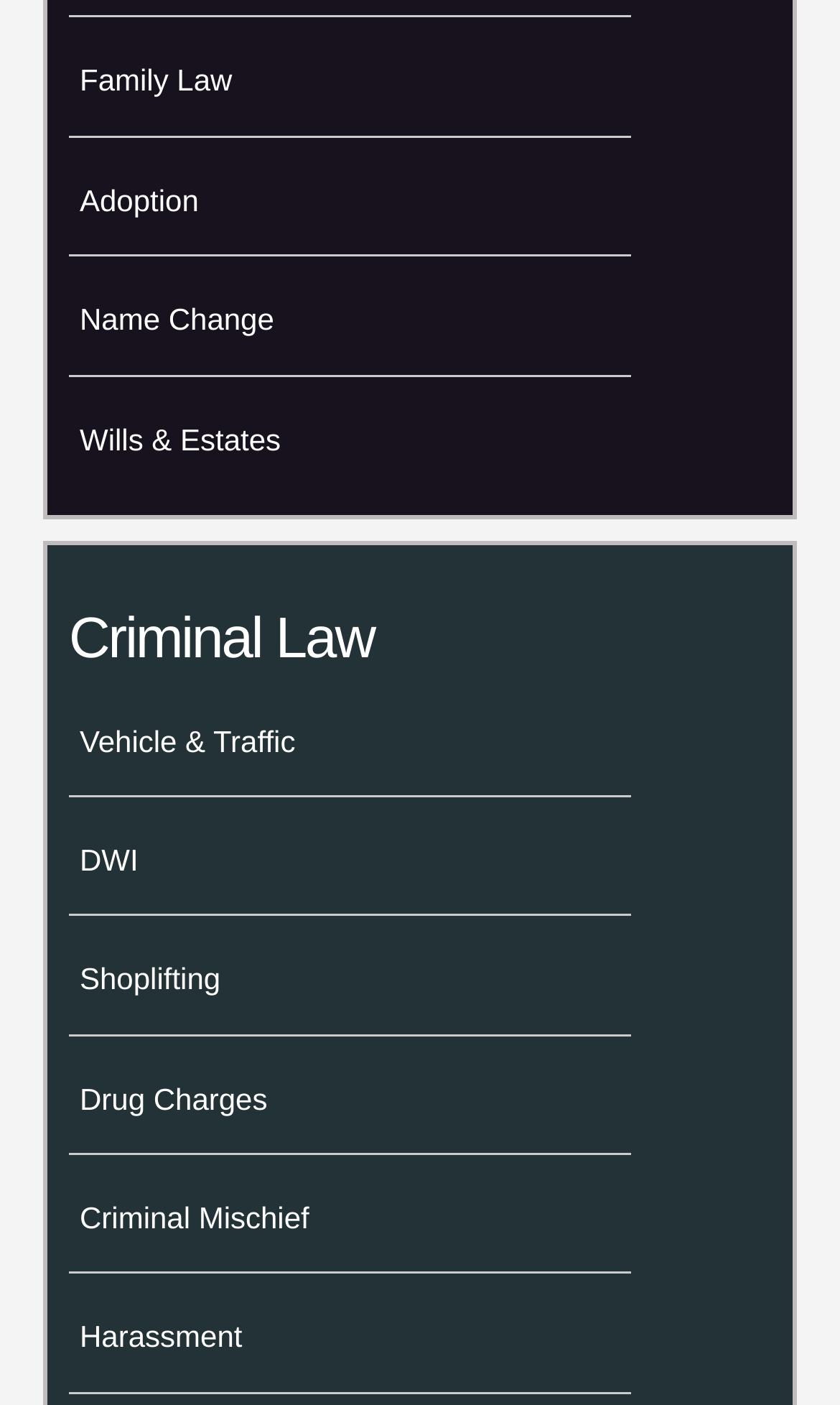Locate the bounding box coordinates of the area you need to click to fulfill this instruction: 'Explore Criminal Mischief'. The coordinates must be in the form of four float numbers ranging from 0 to 1: [left, top, right, bottom].

[0.095, 0.854, 0.368, 0.879]